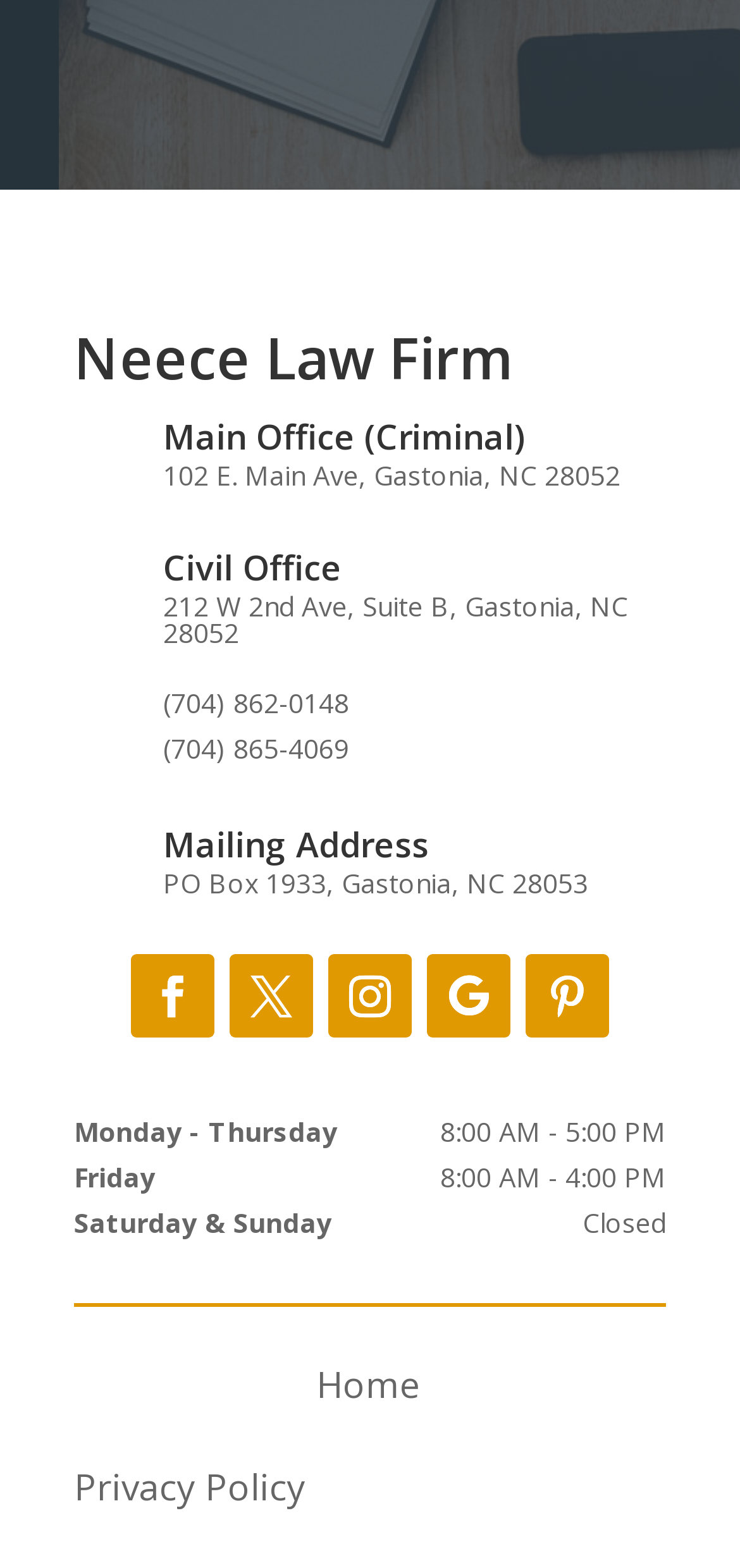Using the element description provided, determine the bounding box coordinates in the format (top-left x, top-left y, bottom-right x, bottom-right y). Ensure that all values are floating point numbers between 0 and 1. Element description: Follow

[0.444, 0.609, 0.556, 0.662]